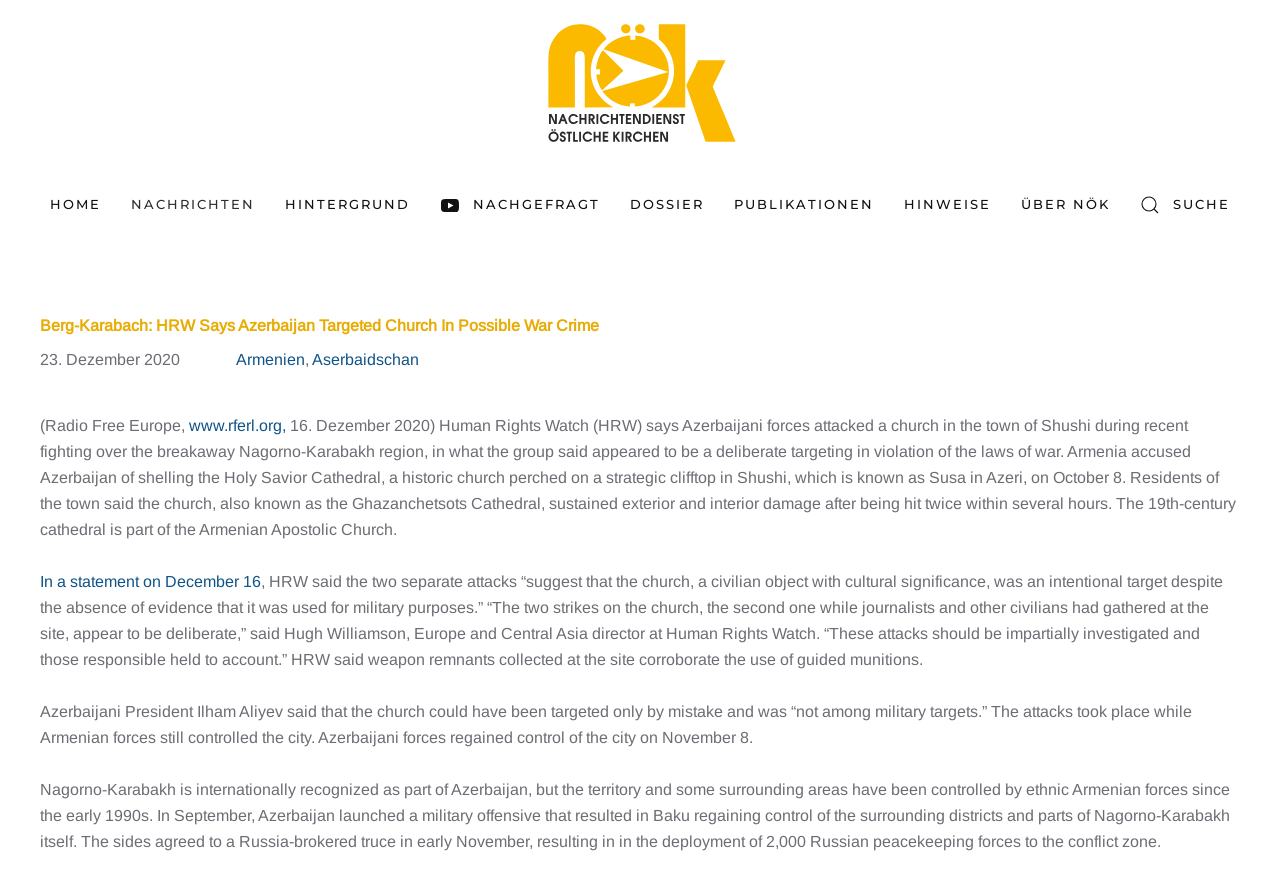Please indicate the bounding box coordinates for the clickable area to complete the following task: "Click on the 'Aserbaidschan' link". The coordinates should be specified as four float numbers between 0 and 1, i.e., [left, top, right, bottom].

[0.244, 0.398, 0.327, 0.417]